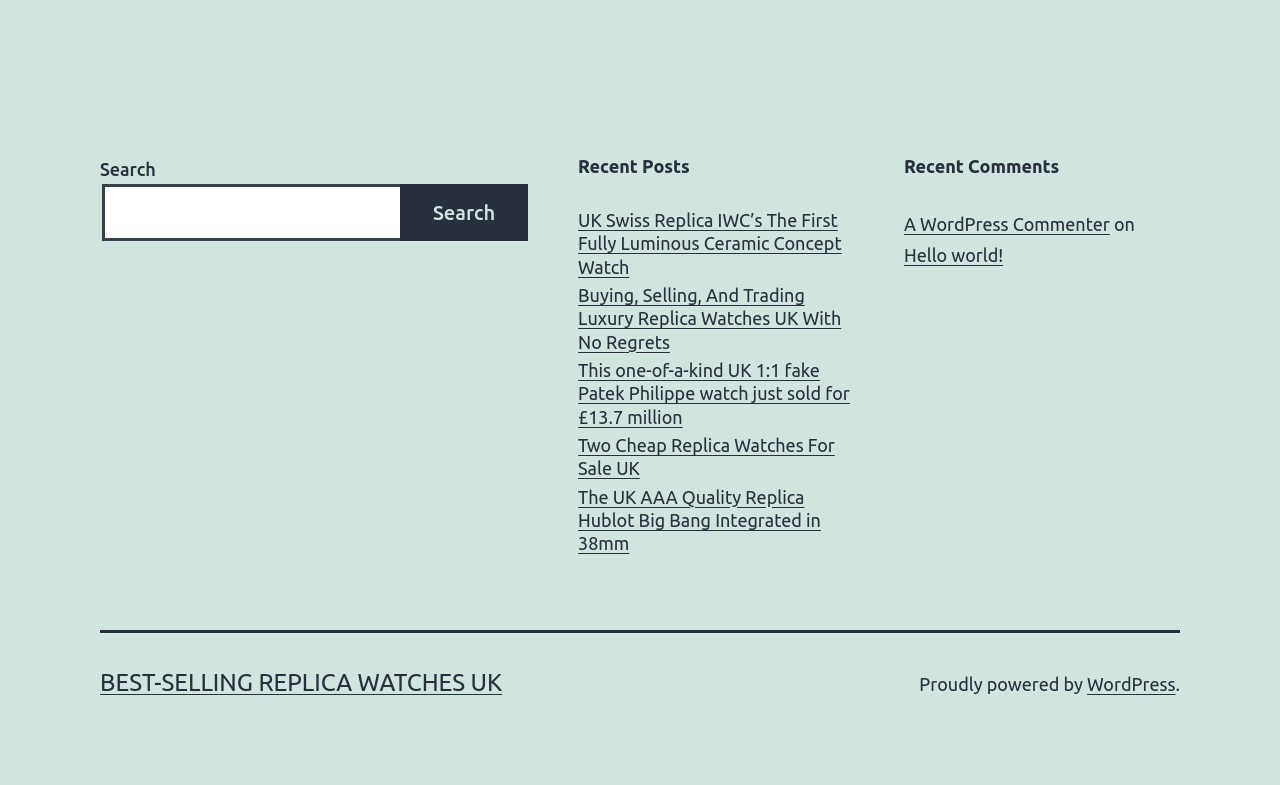Please find the bounding box for the UI component described as follows: "Best-selling Replica Watches UK".

[0.078, 0.853, 0.392, 0.887]